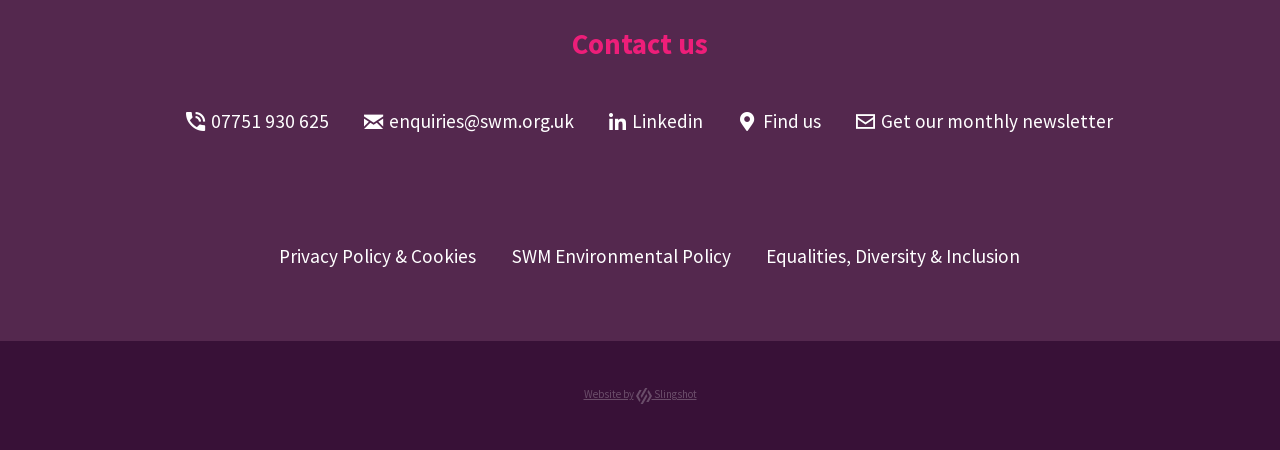What is the name of the organization that created the website?
Using the visual information, reply with a single word or short phrase.

Slingshot